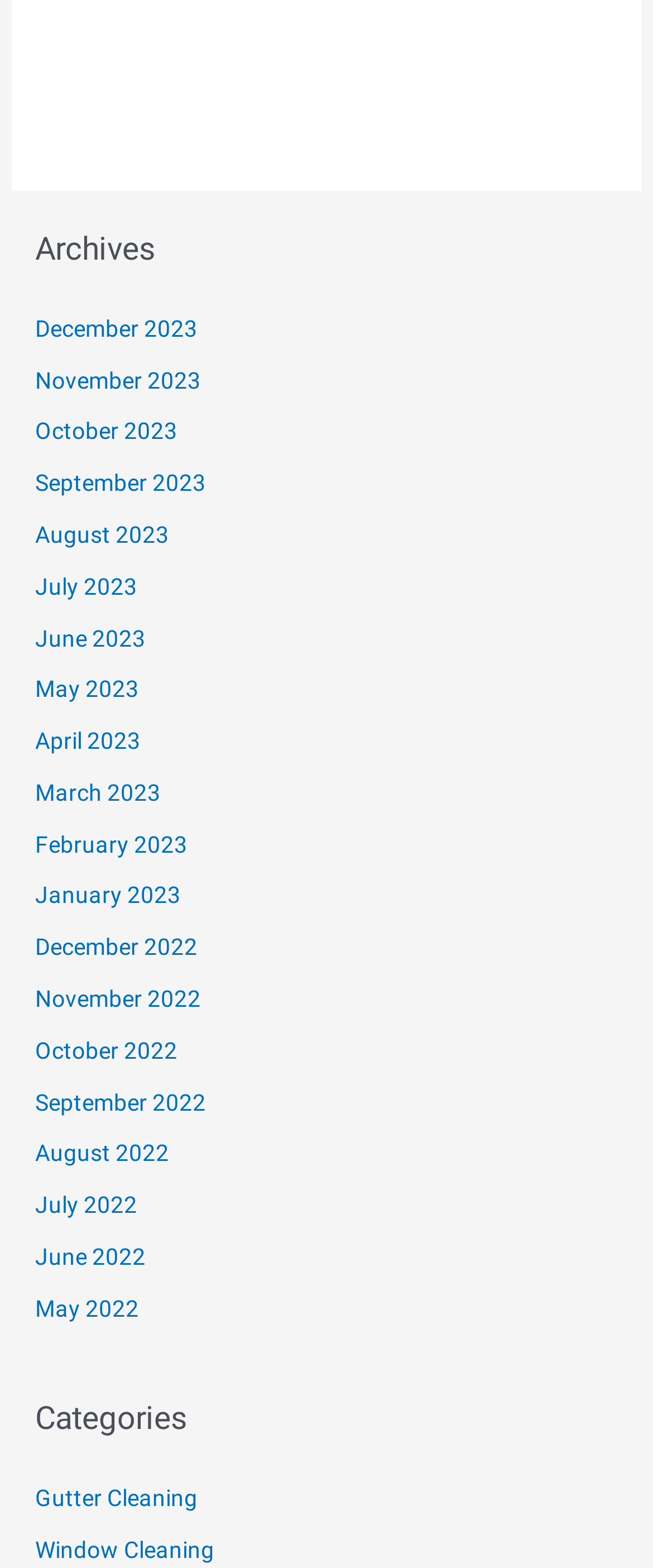Please indicate the bounding box coordinates of the element's region to be clicked to achieve the instruction: "go to Laetare Sunday 2023 page". Provide the coordinates as four float numbers between 0 and 1, i.e., [left, top, right, bottom].

None